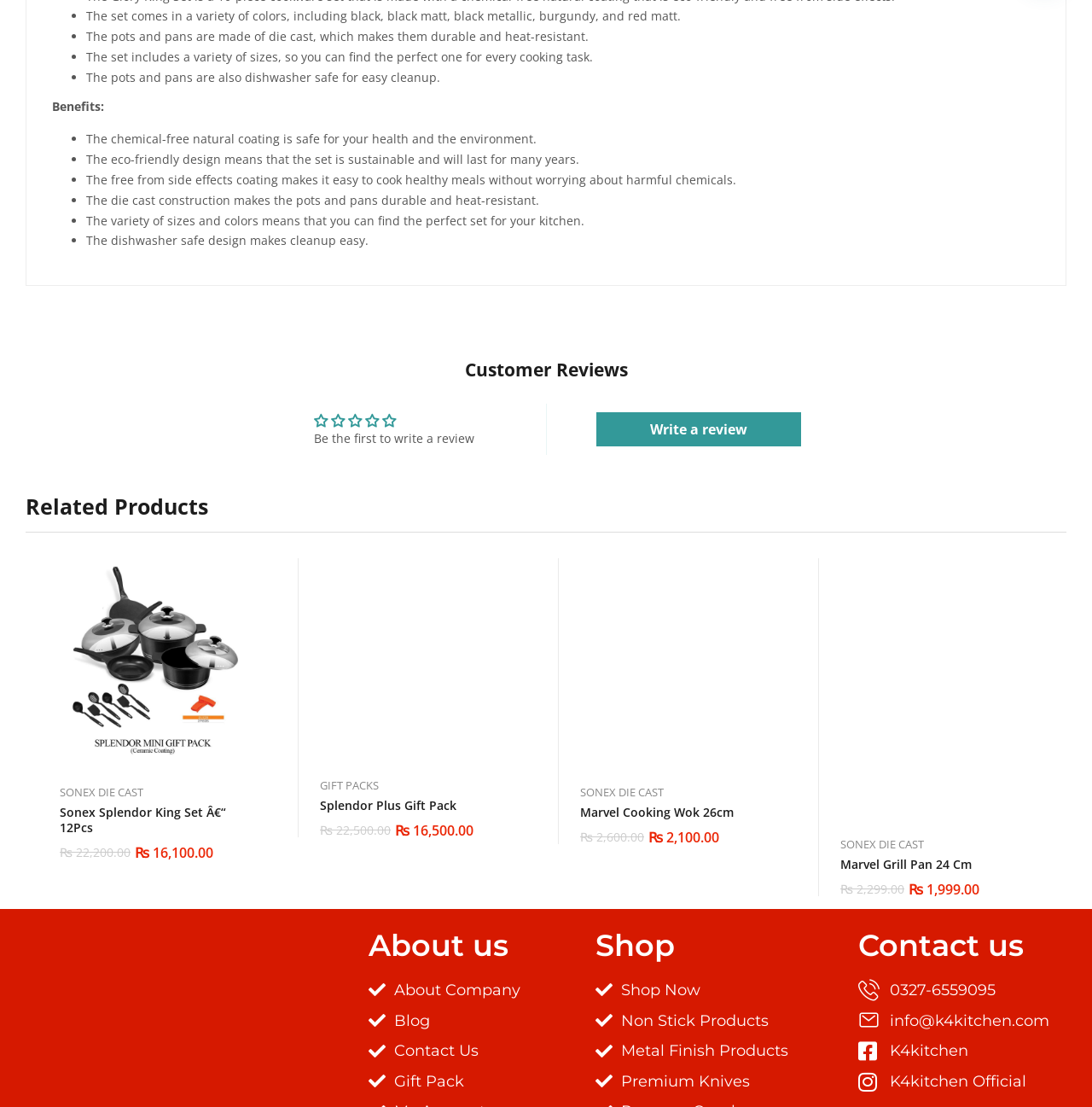Answer the following query concisely with a single word or phrase:
What is the purpose of the 'Write a review' link?

To write a review